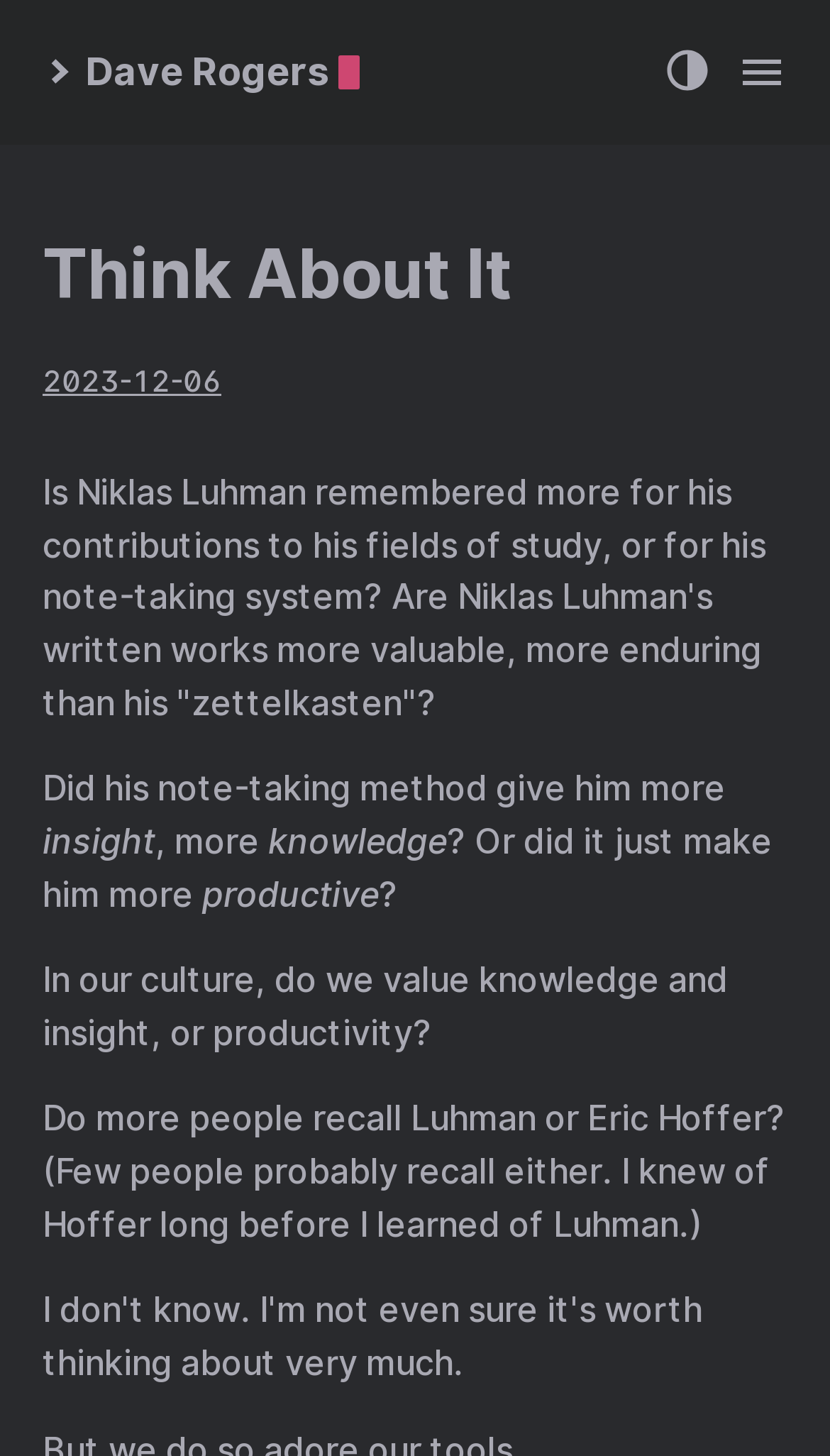From the element description Think About It, predict the bounding box coordinates of the UI element. The coordinates must be specified in the format (top-left x, top-left y, bottom-right x, bottom-right y) and should be within the 0 to 1 range.

[0.051, 0.159, 0.618, 0.216]